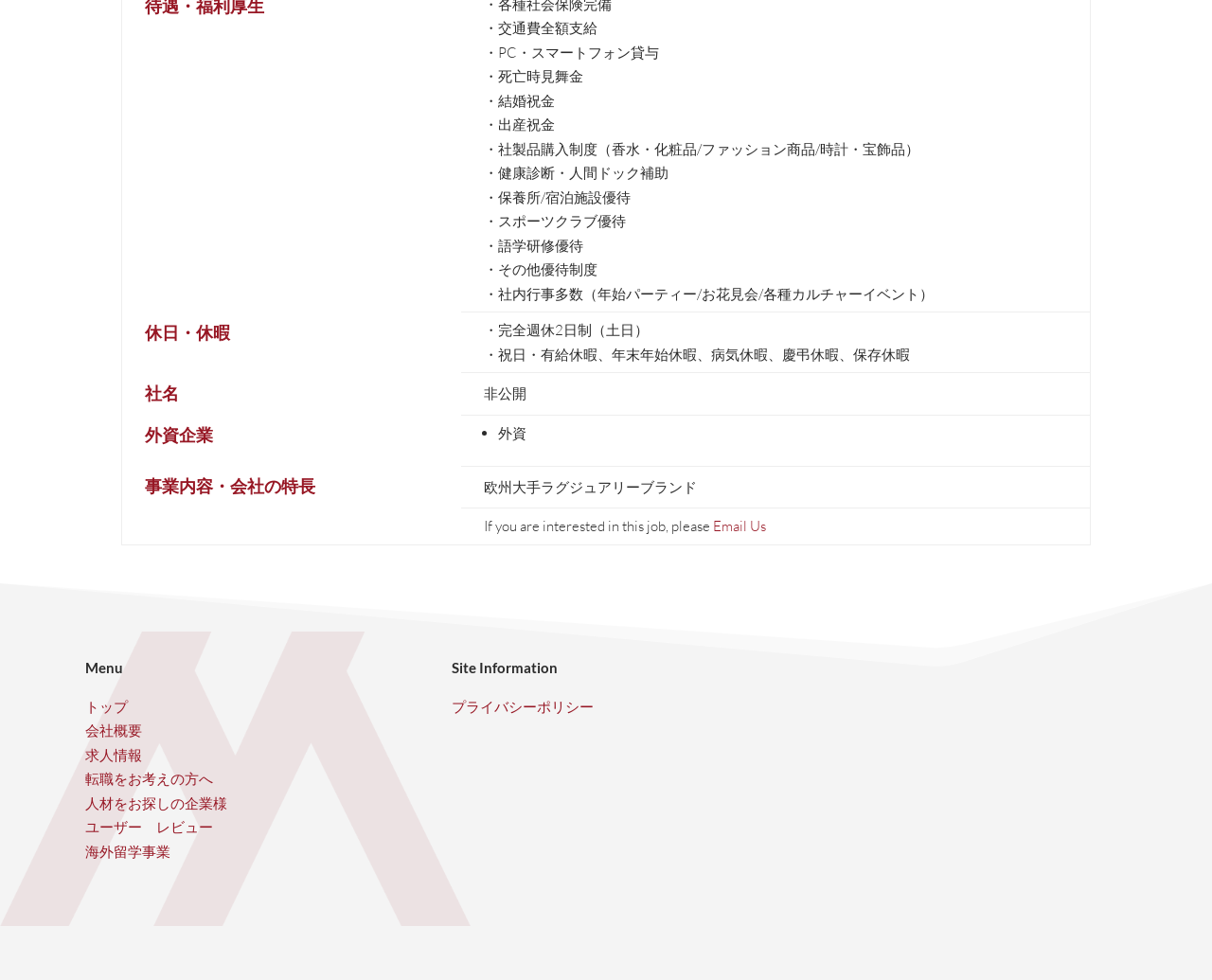Reply to the question with a brief word or phrase: How many rows are there in the table?

4